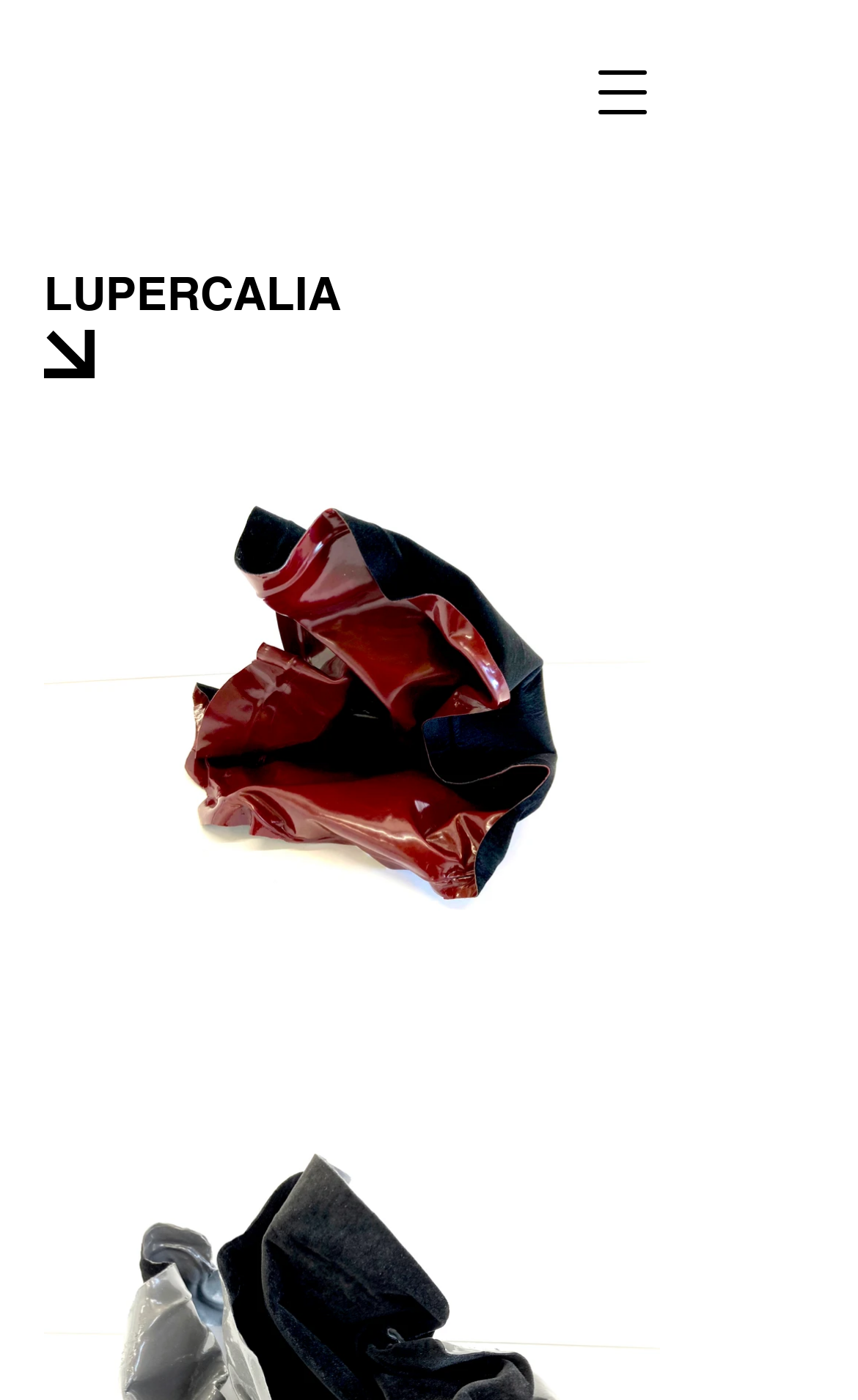Identify the coordinates of the bounding box for the element described below: "aria-label="Open navigation menu"". Return the coordinates as four float numbers between 0 and 1: [left, top, right, bottom].

[0.662, 0.027, 0.79, 0.105]